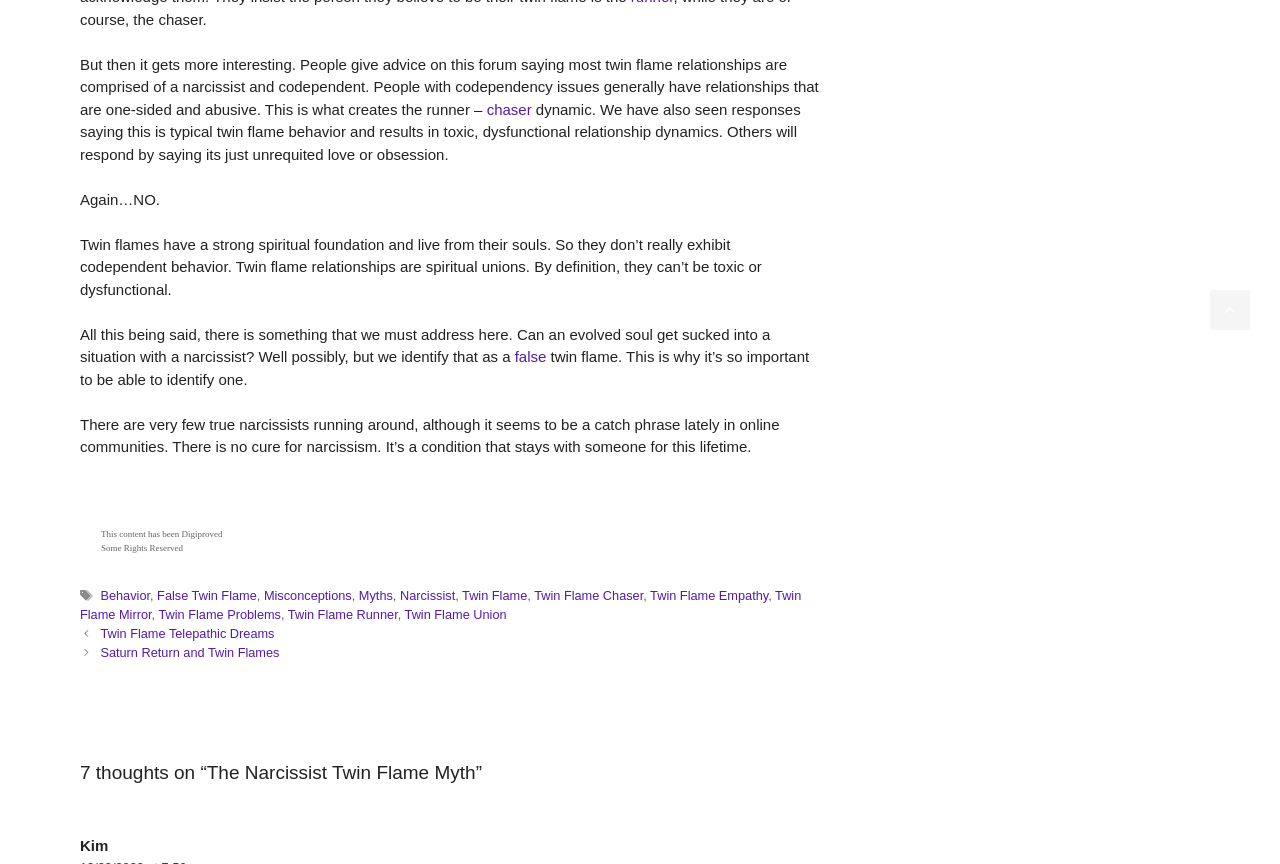What is the purpose of the Digiprove seal?
Could you please answer the question thoroughly and with as much detail as possible?

The Digiprove seal is mentioned in the text as a certification of the content, indicating that the content has been verified and authenticated by Digiprove.